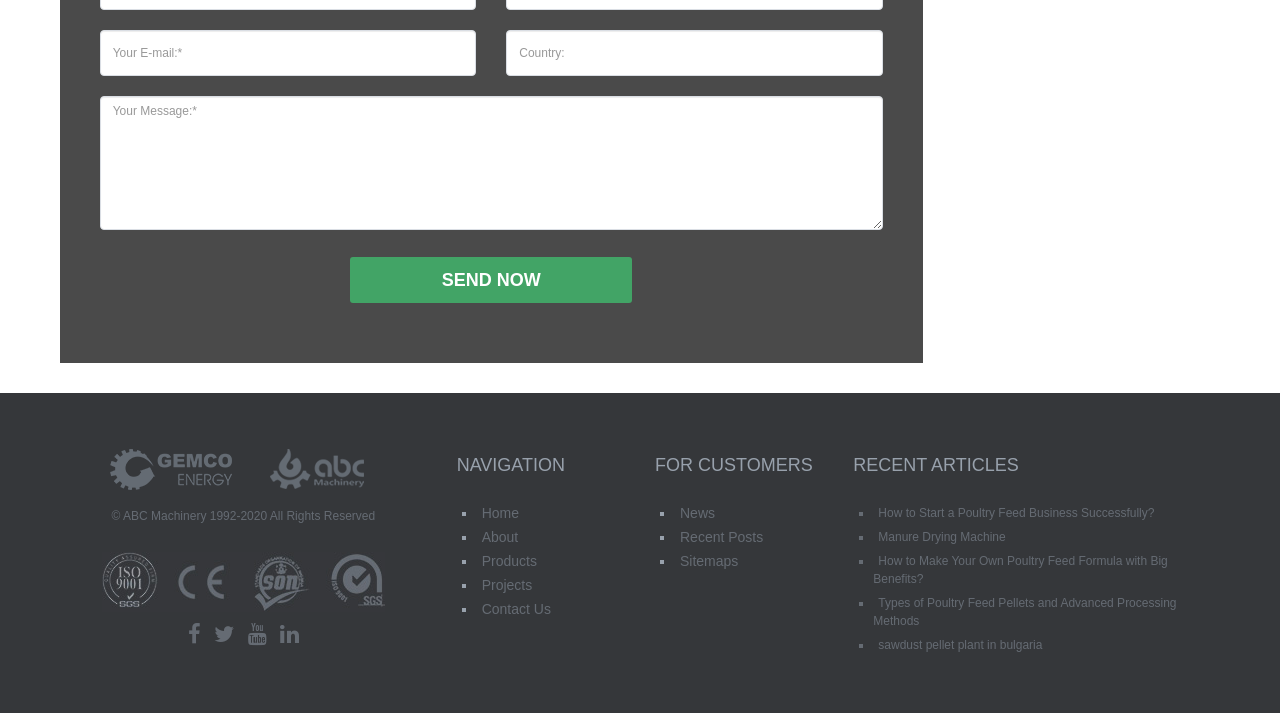Give a one-word or short-phrase answer to the following question: 
How many social media links are present in the footer?

4